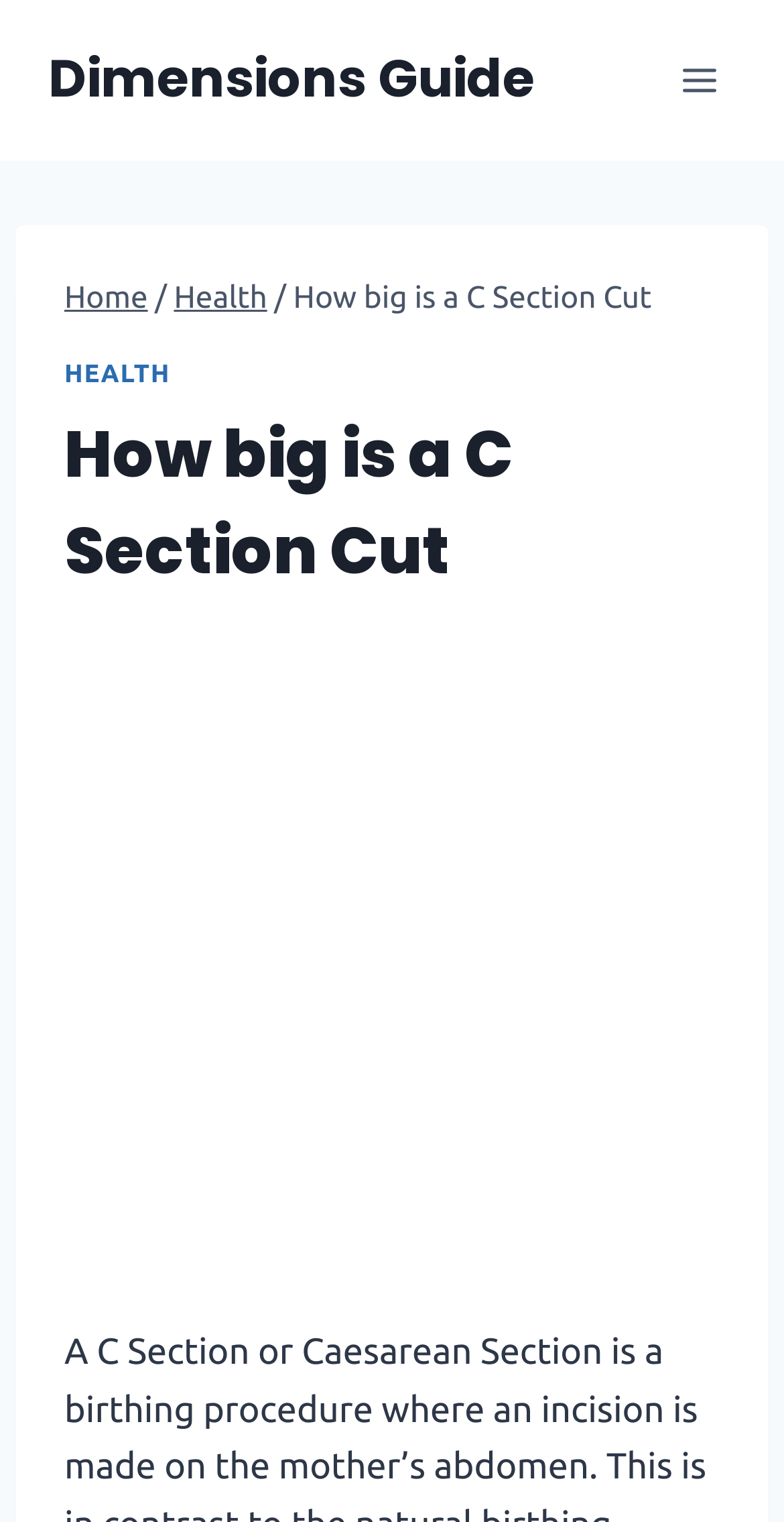What is the current page in the breadcrumb?
Based on the visual, give a brief answer using one word or a short phrase.

How big is a C Section Cut